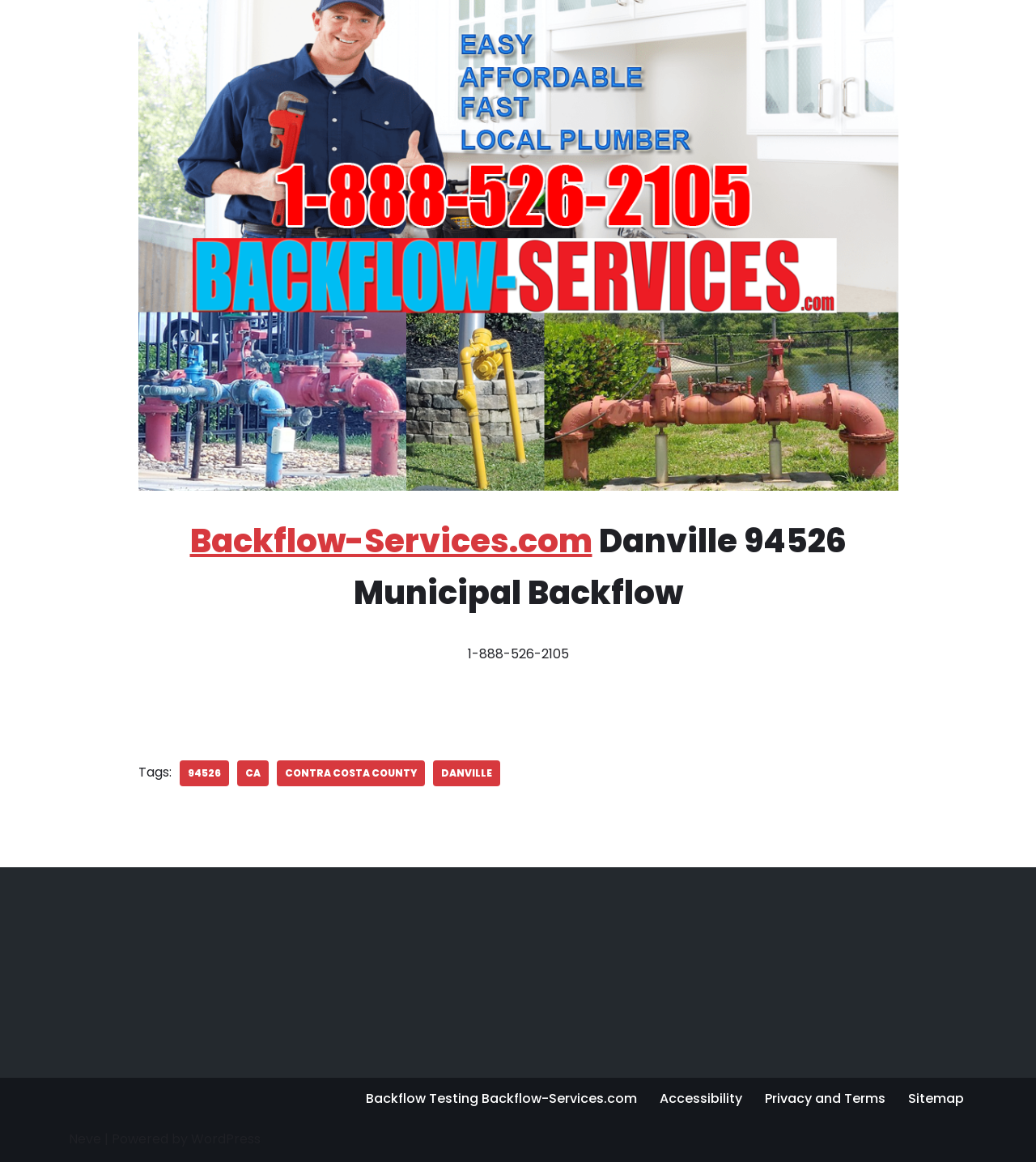Provide the bounding box coordinates of the UI element that matches the description: "Backflow Testing Backflow-Services.com".

[0.353, 0.936, 0.615, 0.954]